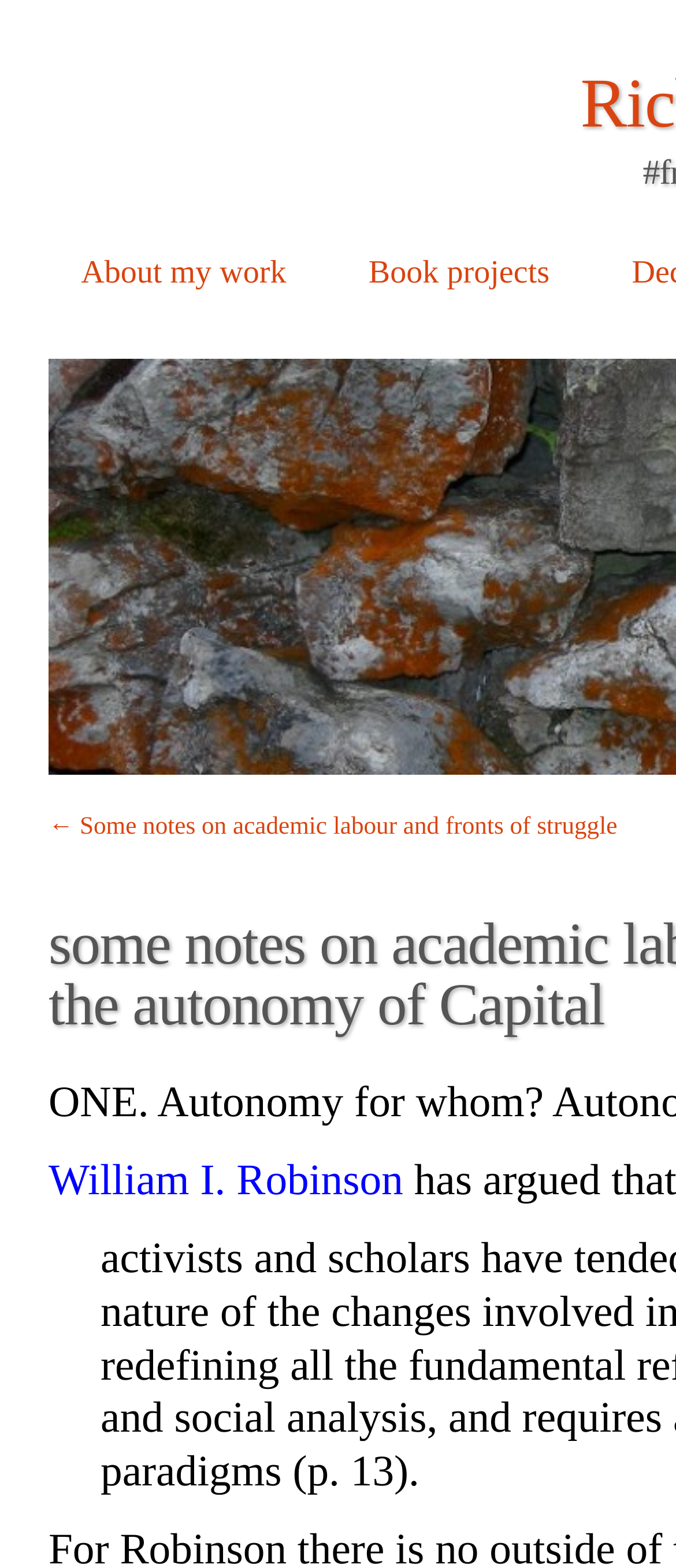Answer the question in one word or a short phrase:
What is the first menu item?

About my work